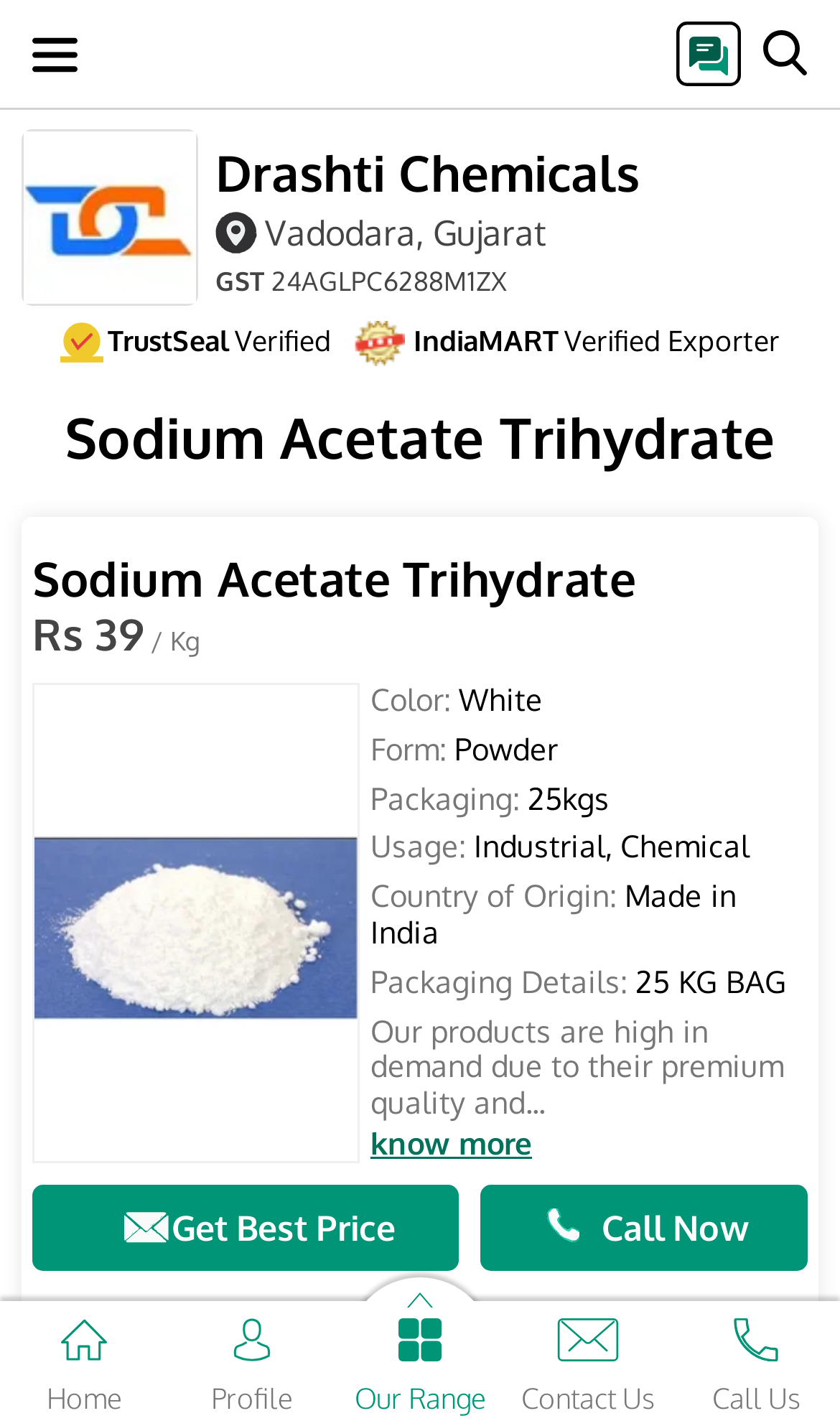Respond to the question below with a single word or phrase:
What is the name of the company?

Drashti Chemicals